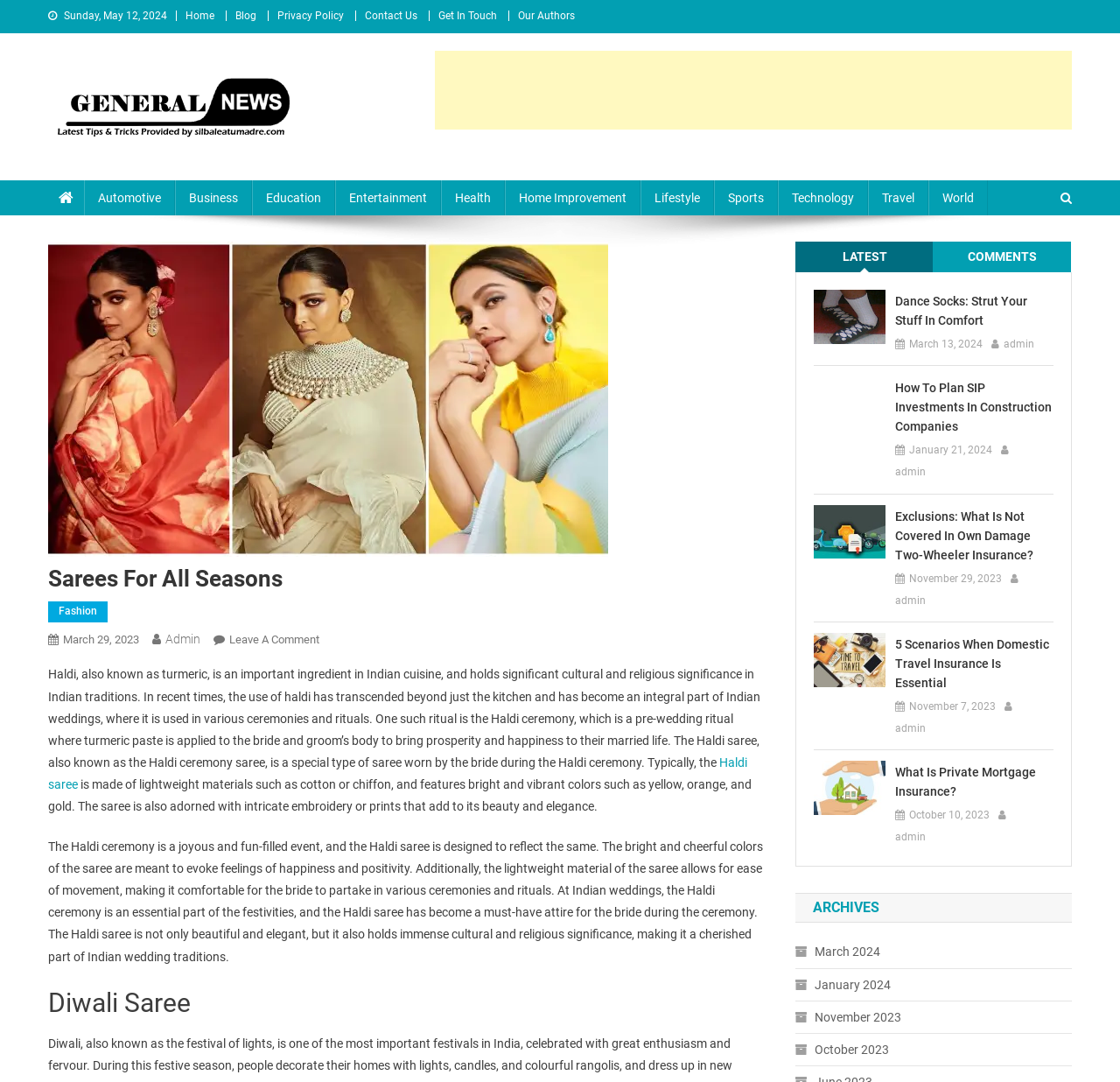What is the category of the article 'Dance Socks: Strut Your Stuff in Comfort'? Analyze the screenshot and reply with just one word or a short phrase.

Lifestyle